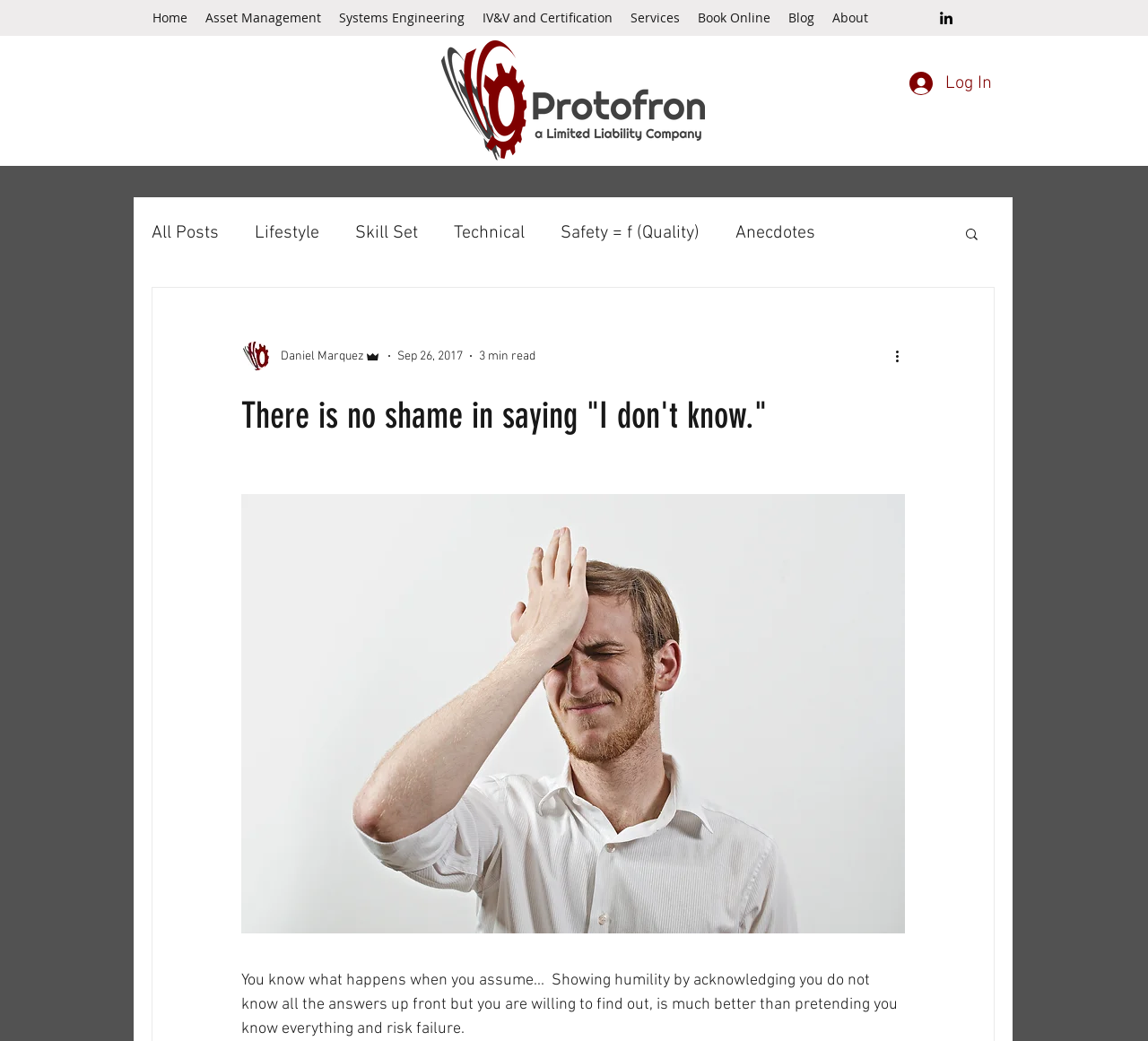What is the name of the author?
Using the image as a reference, give a one-word or short phrase answer.

Daniel Marquez